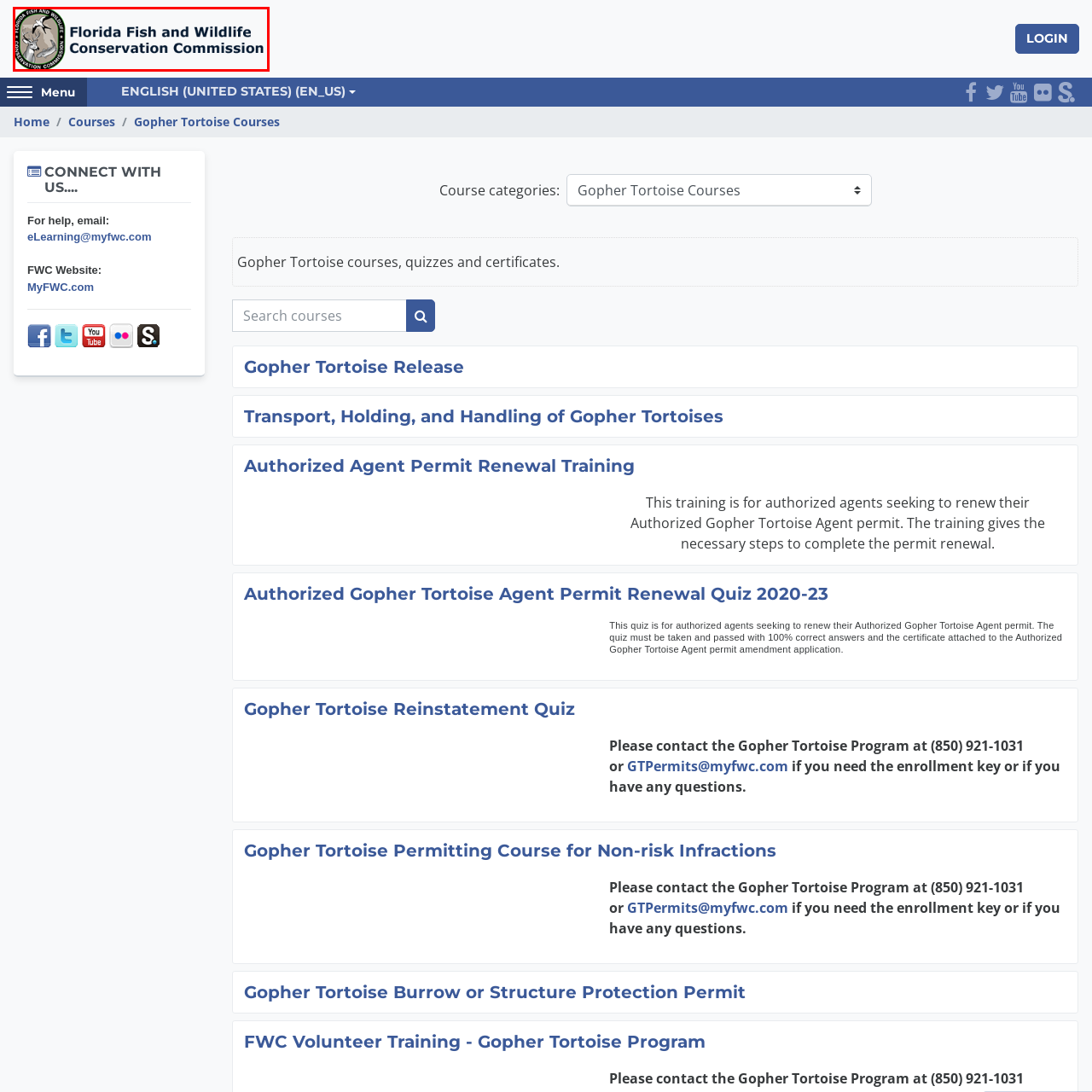Observe the image encased in the red box and deliver an in-depth response to the subsequent question by interpreting the details within the image:
What type of wildlife is depicted in the logo?

The caption states that the logo features a stylized depiction of aquatic and terrestrial wildlife, which suggests that the logo includes representations of both aquatic and terrestrial wildlife.